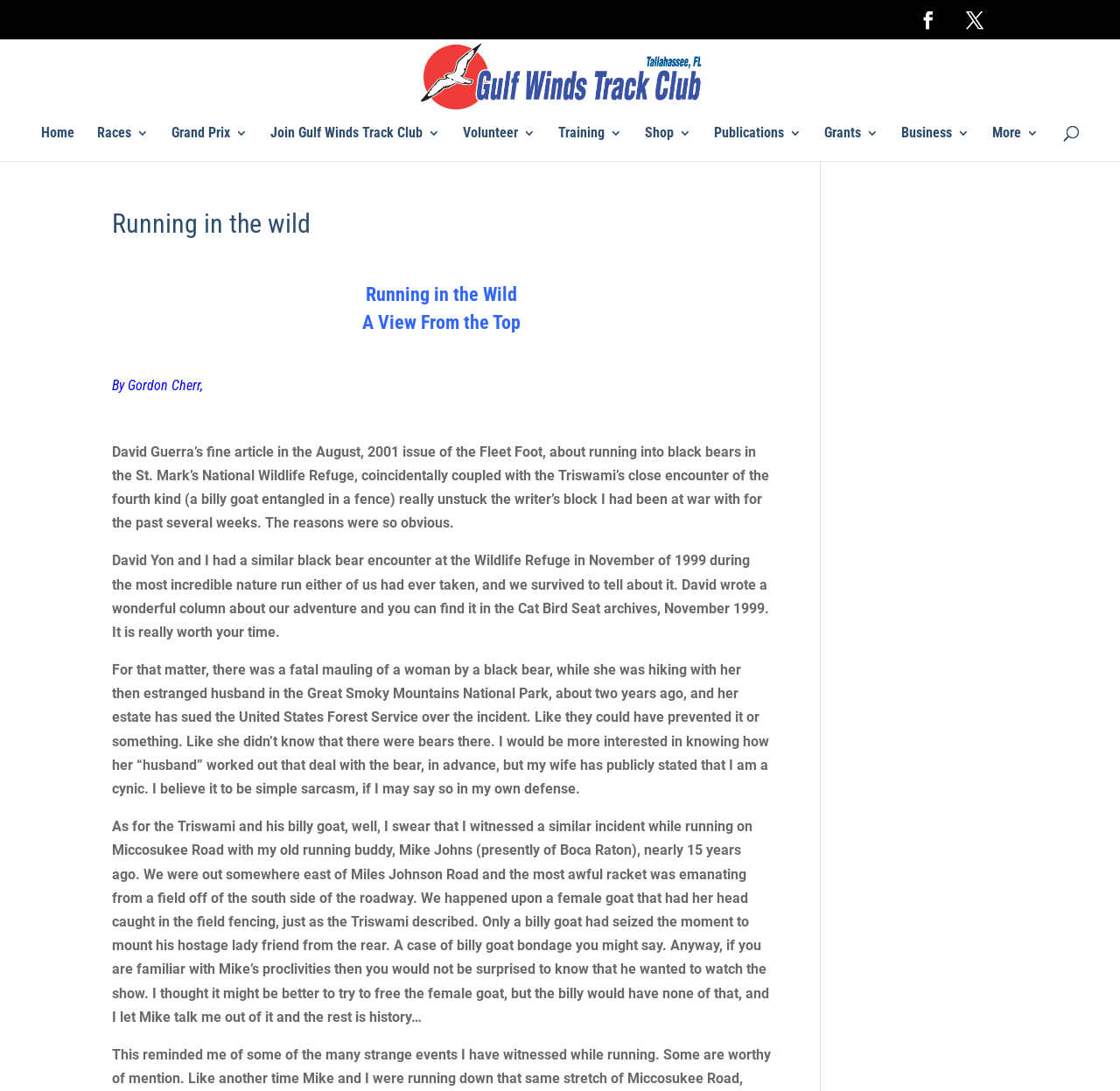Can you provide the bounding box coordinates for the element that should be clicked to implement the instruction: "Visit the Gulfwinds website"?

[0.375, 0.061, 0.626, 0.076]